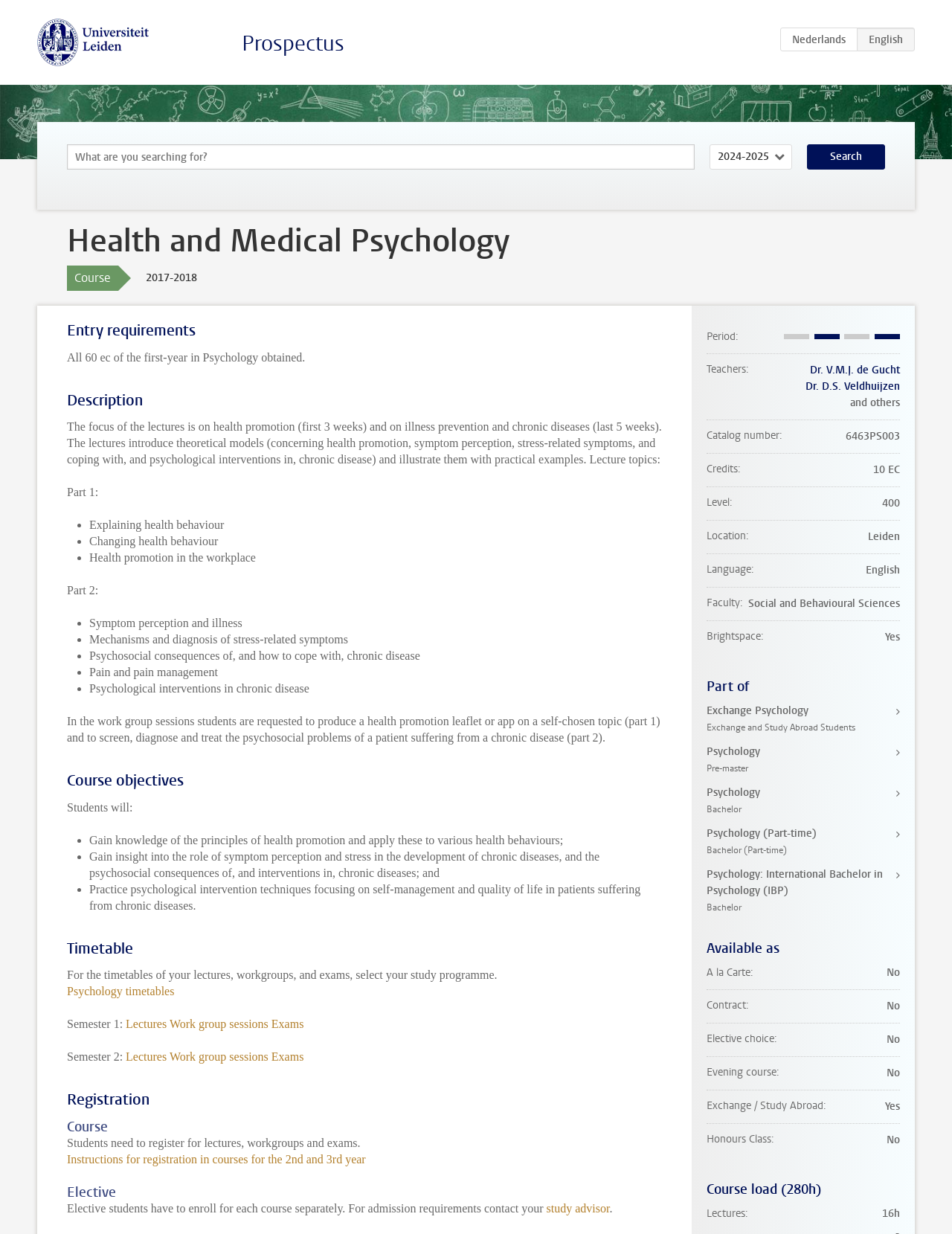Bounding box coordinates are specified in the format (top-left x, top-left y, bottom-right x, bottom-right y). All values are floating point numbers bounded between 0 and 1. Please provide the bounding box coordinate of the region this sentence describes: Work group sessions

[0.178, 0.851, 0.282, 0.861]